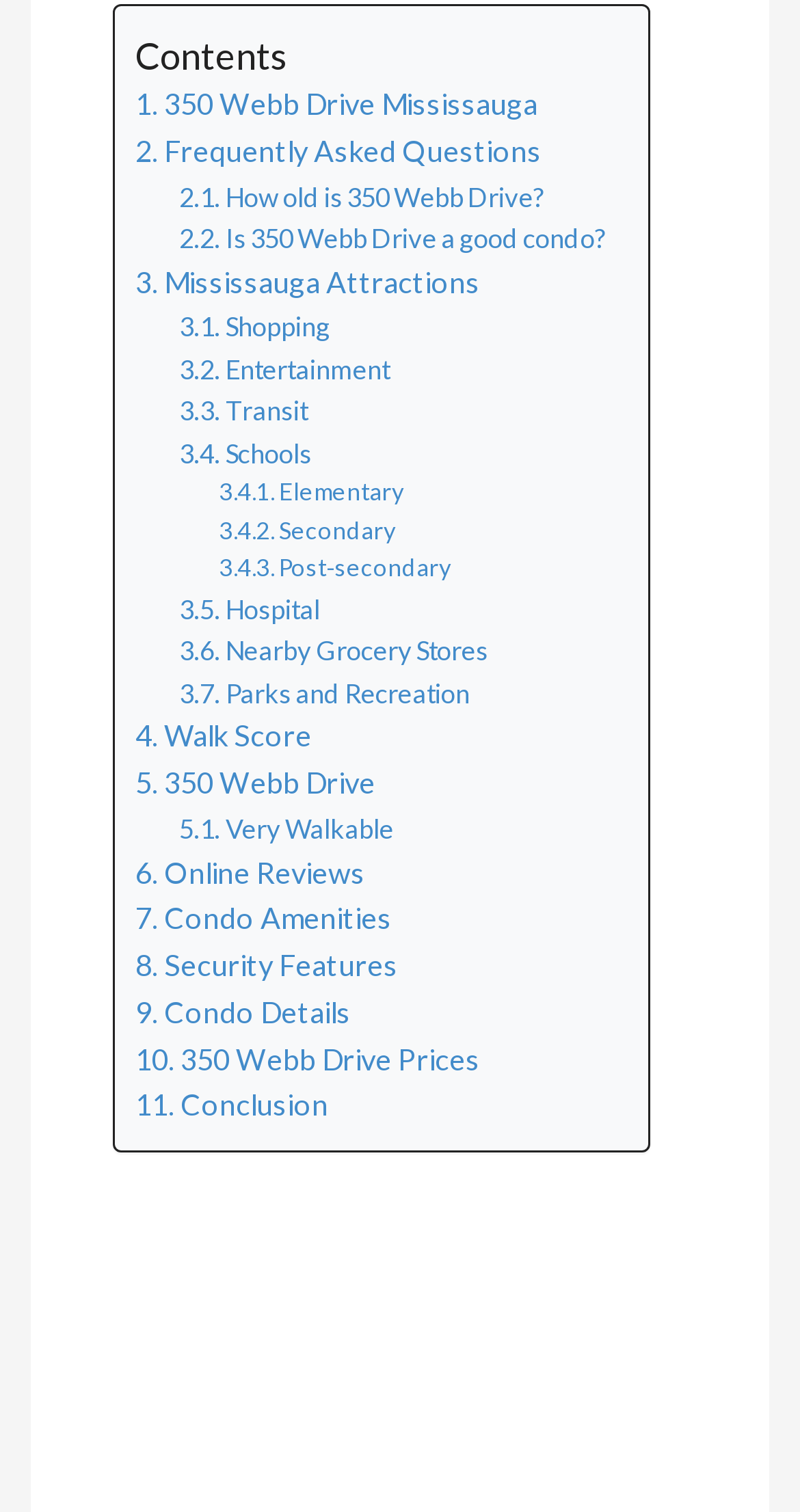Identify the bounding box coordinates of the part that should be clicked to carry out this instruction: "Explore condo amenities".

[0.169, 0.593, 0.489, 0.624]